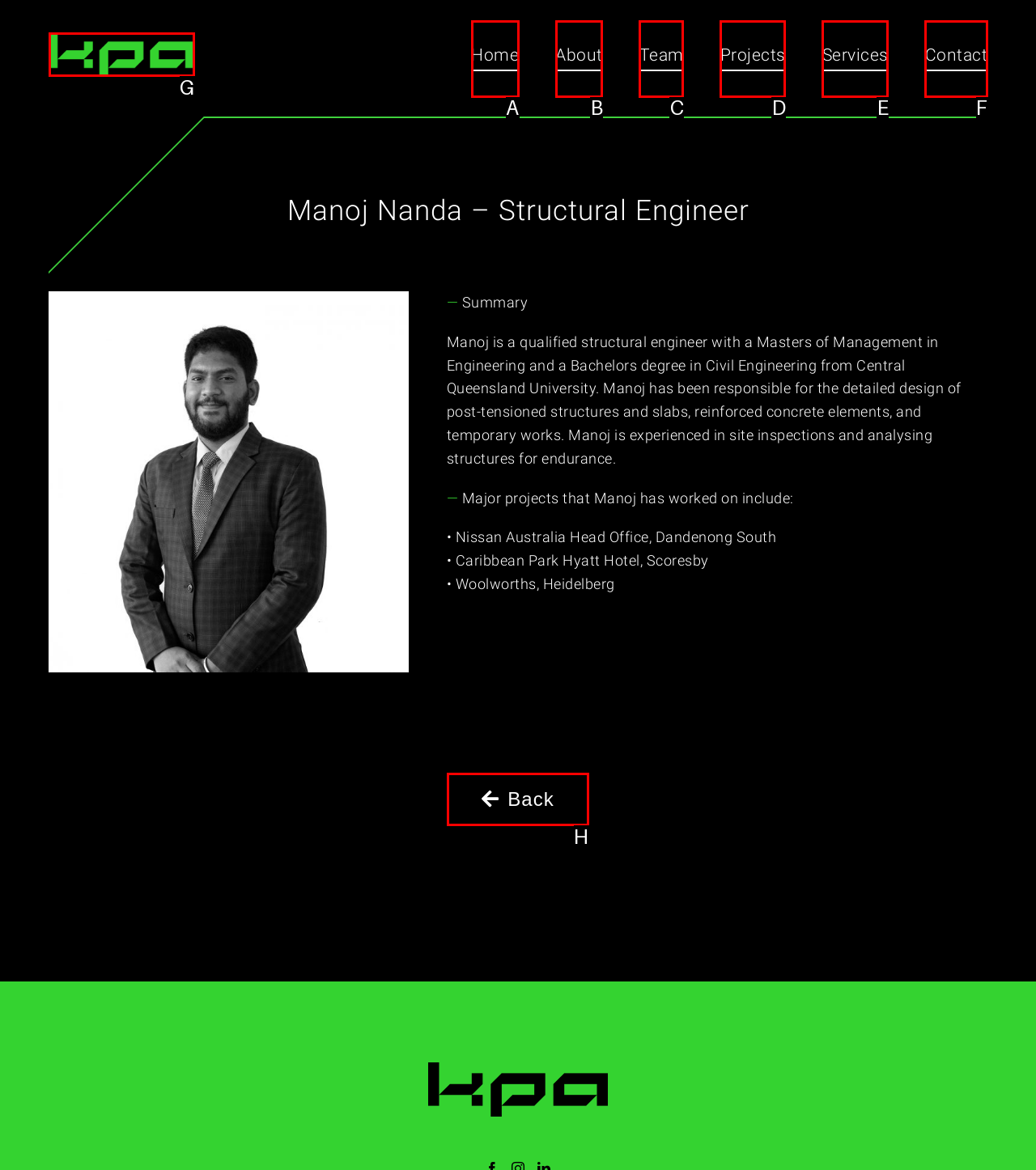Tell me the letter of the UI element to click in order to accomplish the following task: Click Back
Answer with the letter of the chosen option from the given choices directly.

H